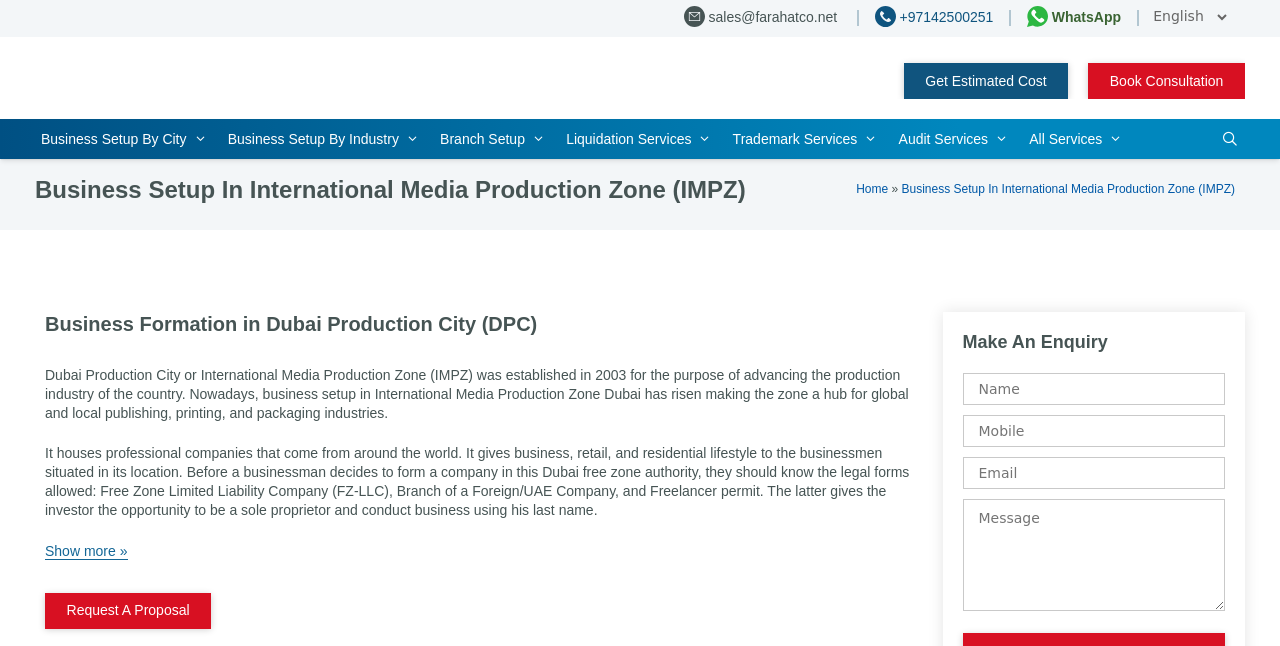Determine the bounding box coordinates of the region to click in order to accomplish the following instruction: "Get an estimated cost". Provide the coordinates as four float numbers between 0 and 1, specifically [left, top, right, bottom].

[0.706, 0.098, 0.835, 0.154]